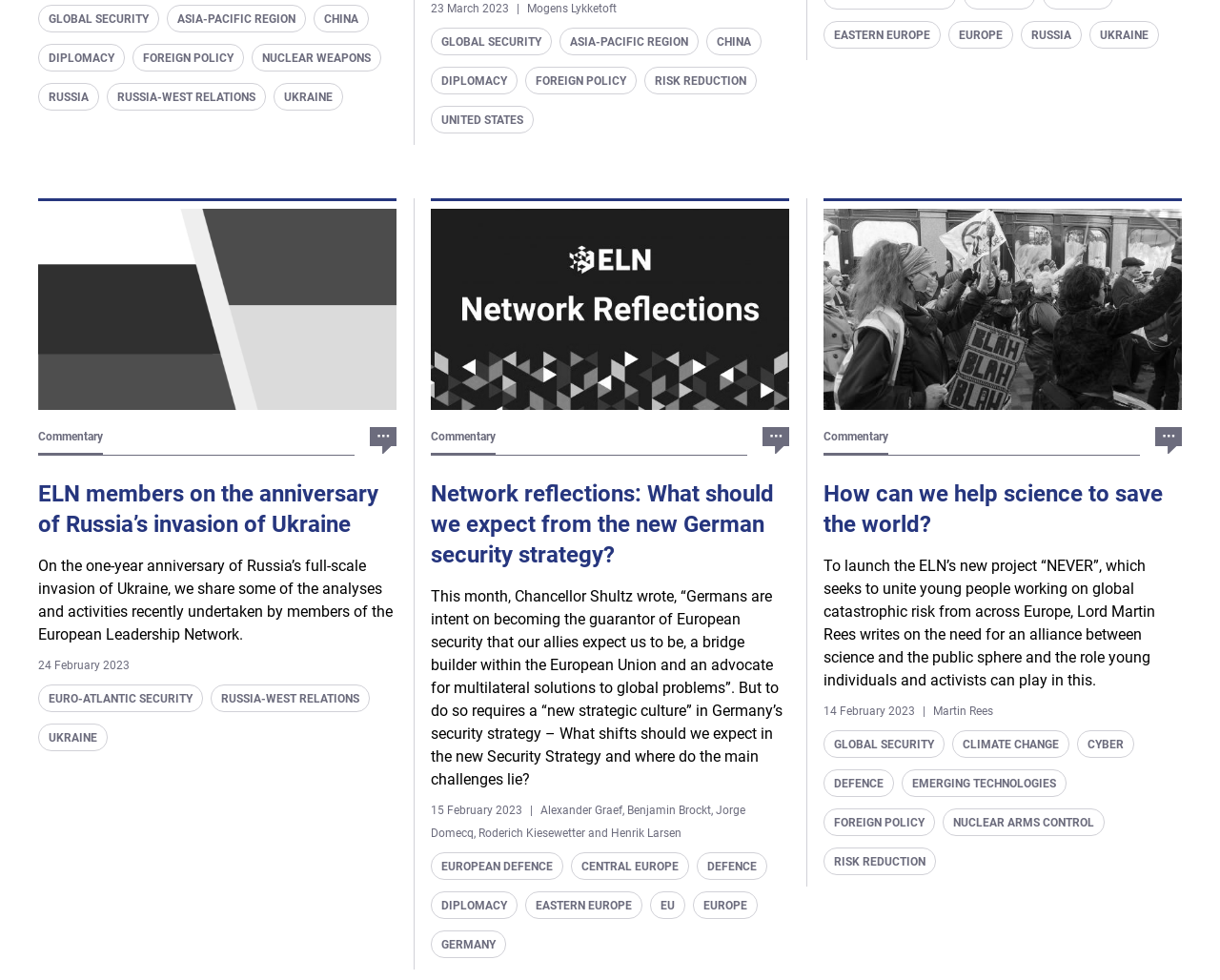Identify the bounding box coordinates for the UI element that matches this description: "Eastern Europe".

[0.675, 0.021, 0.771, 0.05]